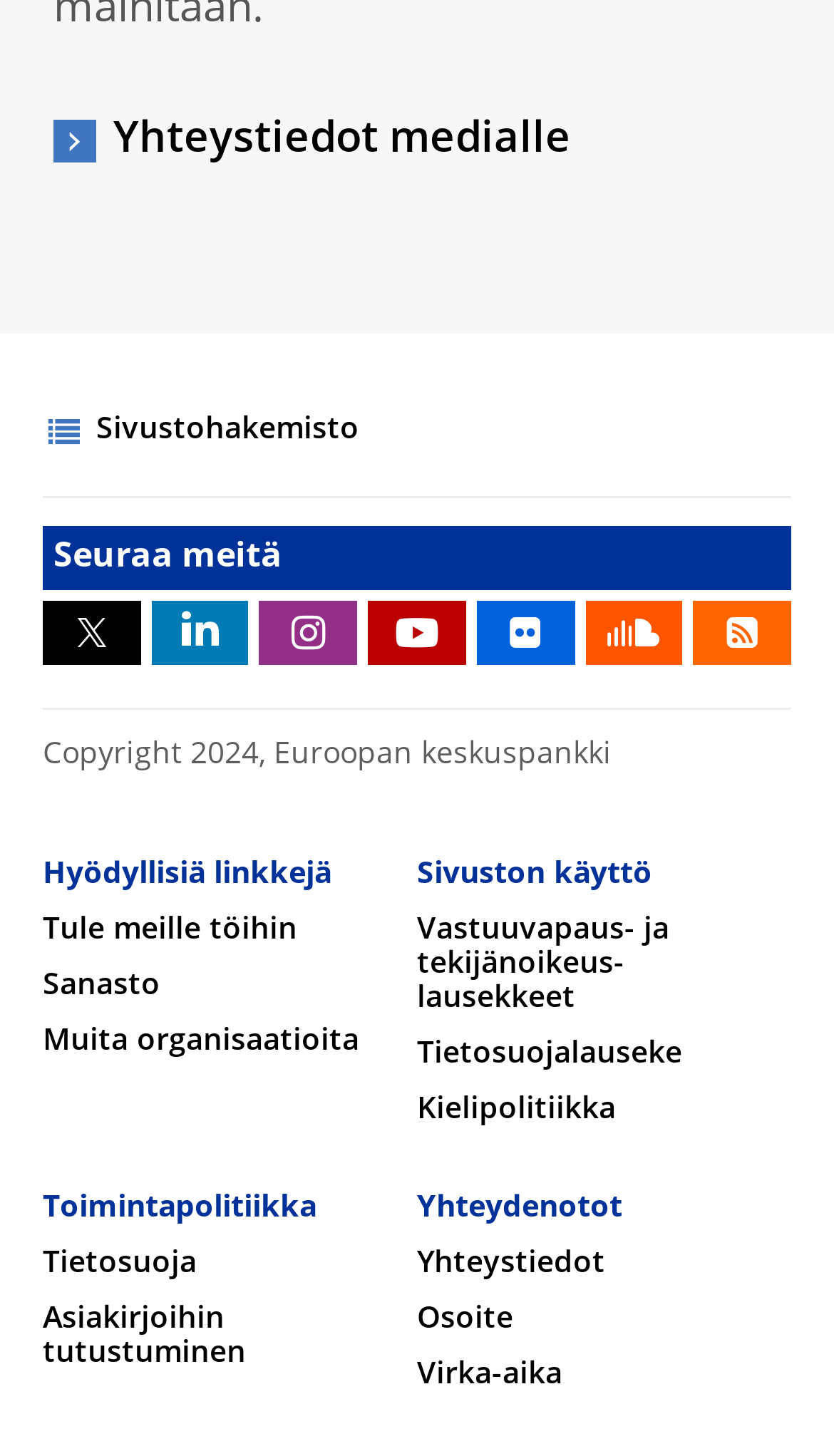Answer the question with a brief word or phrase:
What is the 'Yhteydenotot' section about?

Contact information